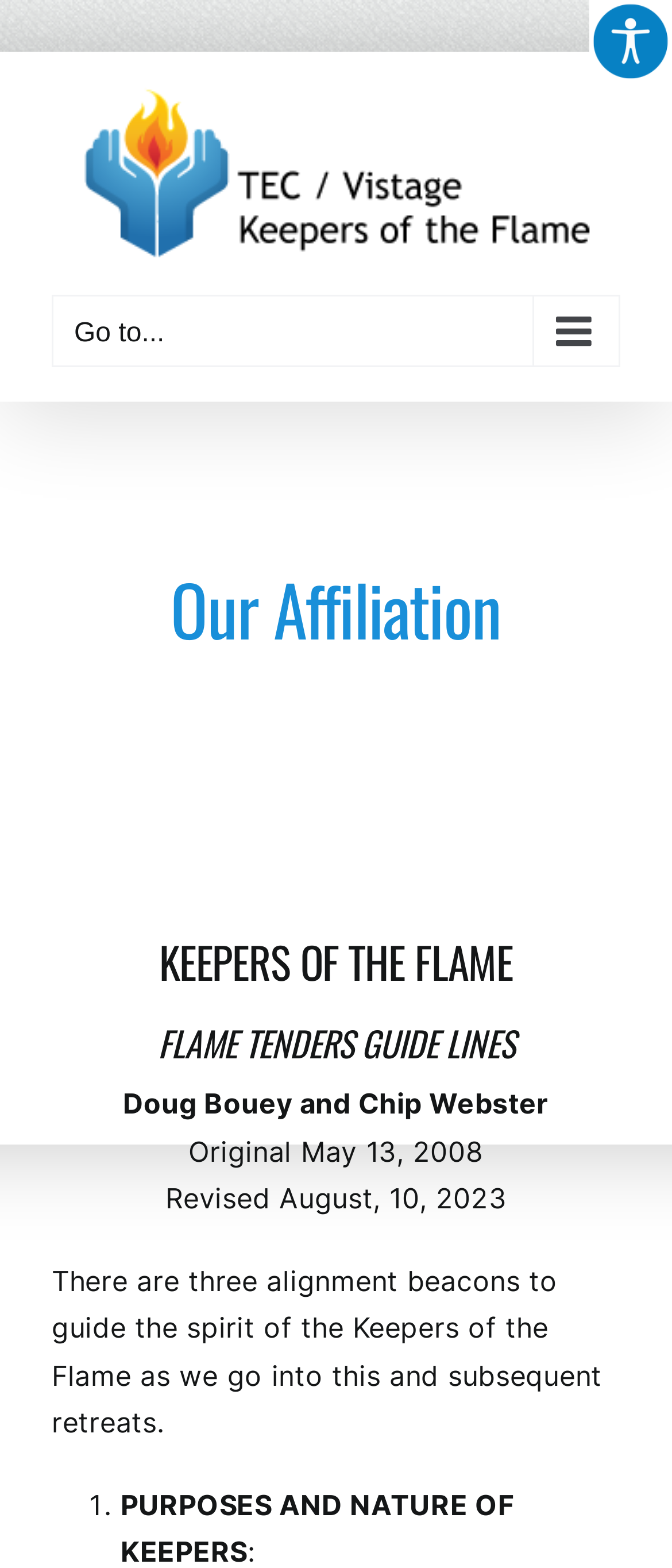What is the purpose of the alignment beacons?
From the image, respond with a single word or phrase.

To guide the spirit